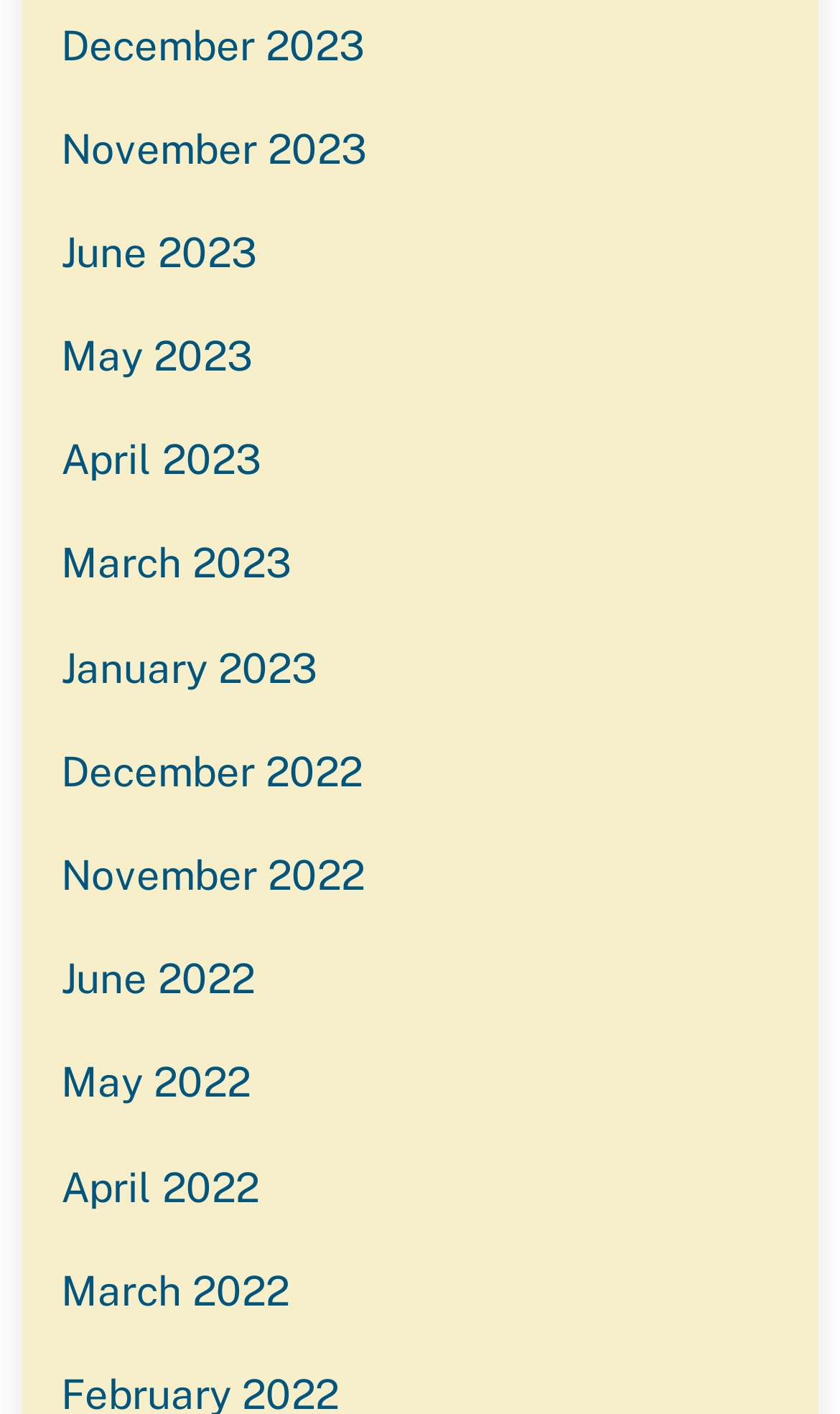How many links are there for 2023?
Offer a detailed and full explanation in response to the question.

I counted the number of links on the webpage that correspond to the year 2023 and found 5 links, namely December 2023, November 2023, June 2023, May 2023, and January 2023.